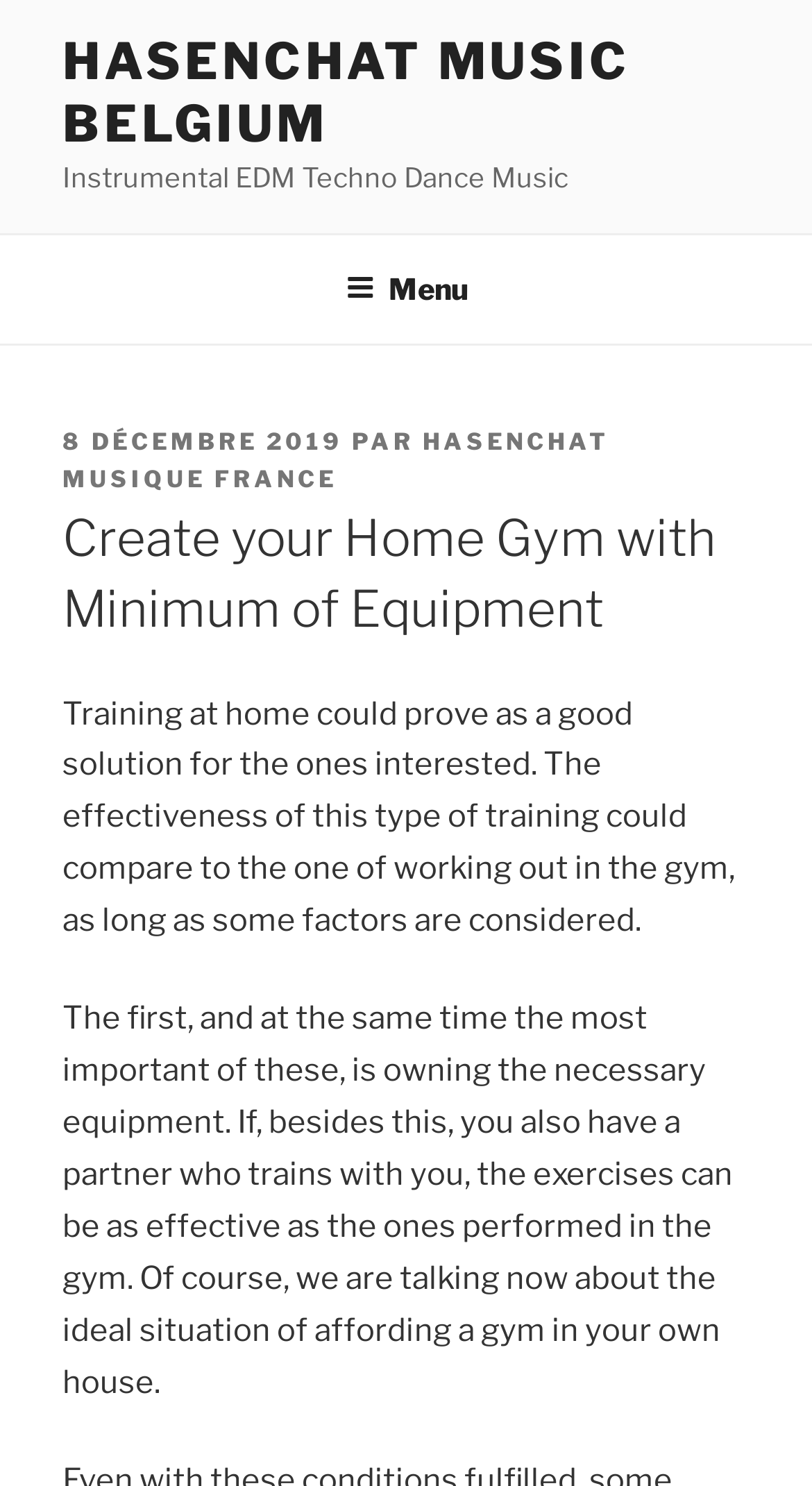Please determine the bounding box coordinates for the element with the description: "Menu".

[0.388, 0.159, 0.612, 0.228]